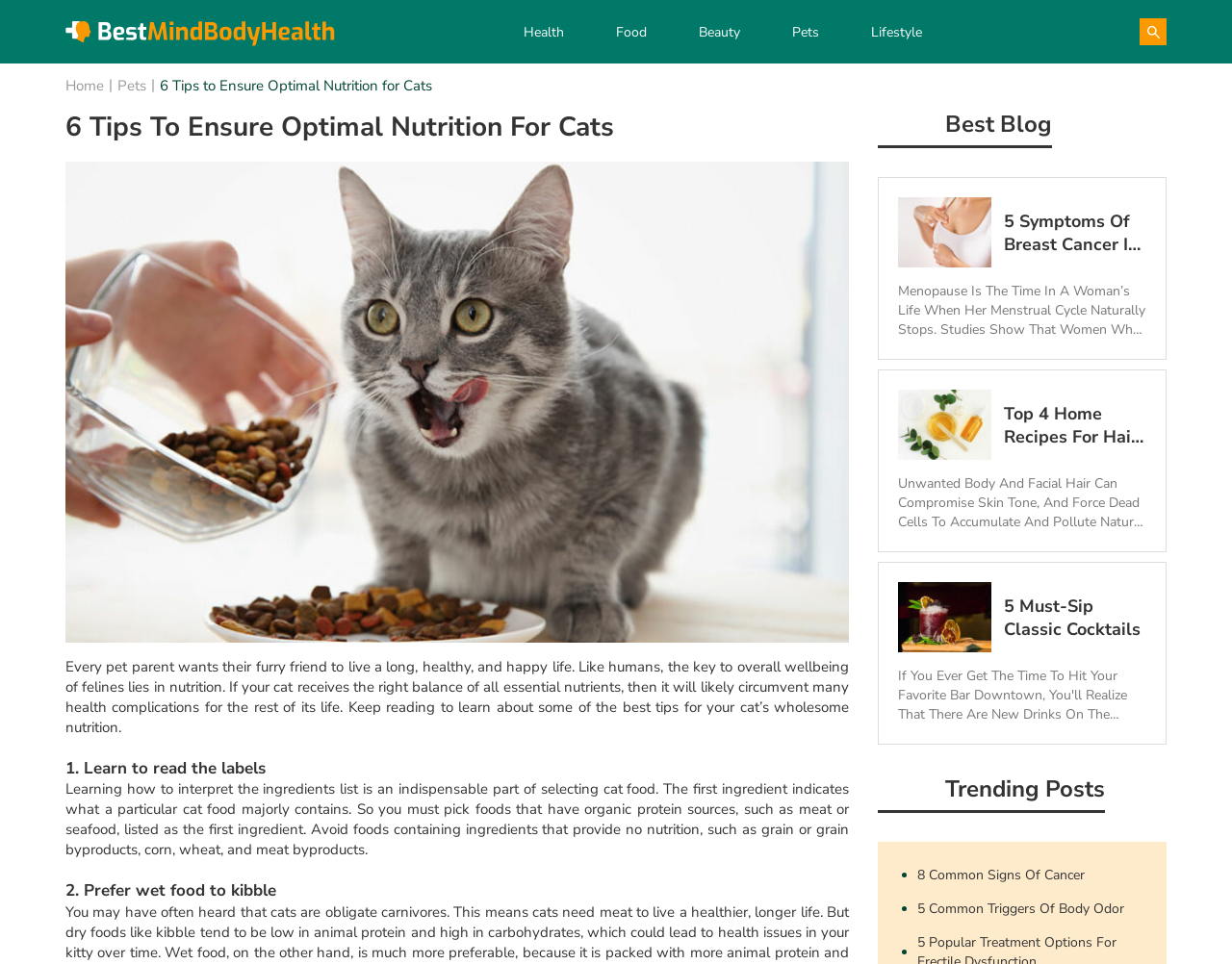Given the content of the image, can you provide a detailed answer to the question?
What is the purpose of reading the labels according to the article?

According to the article, learning to read the labels is an indispensable part of selecting cat food, where the first ingredient indicates what a particular cat food majorly contains.